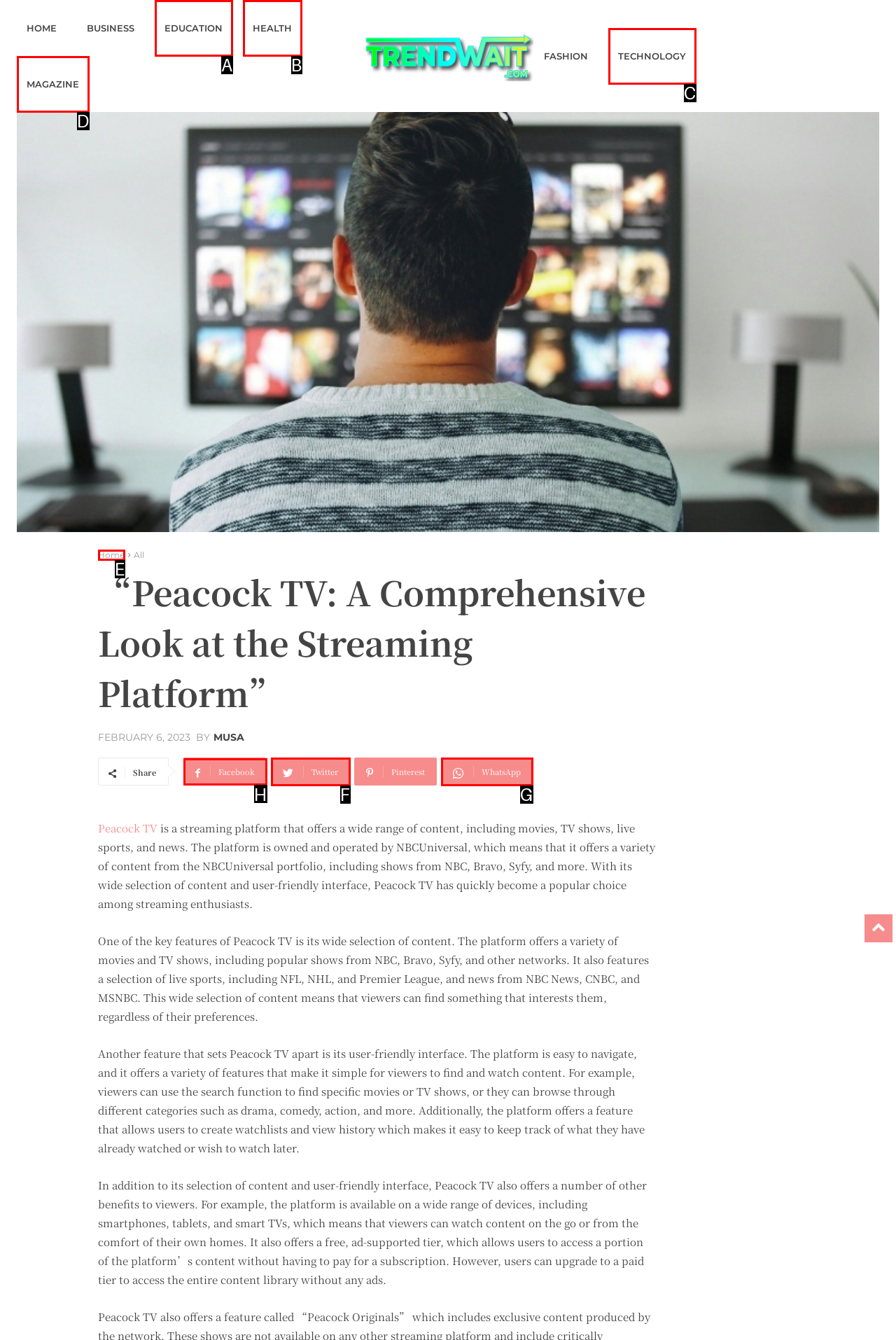Identify the appropriate choice to fulfill this task: Click on Facebook
Respond with the letter corresponding to the correct option.

H